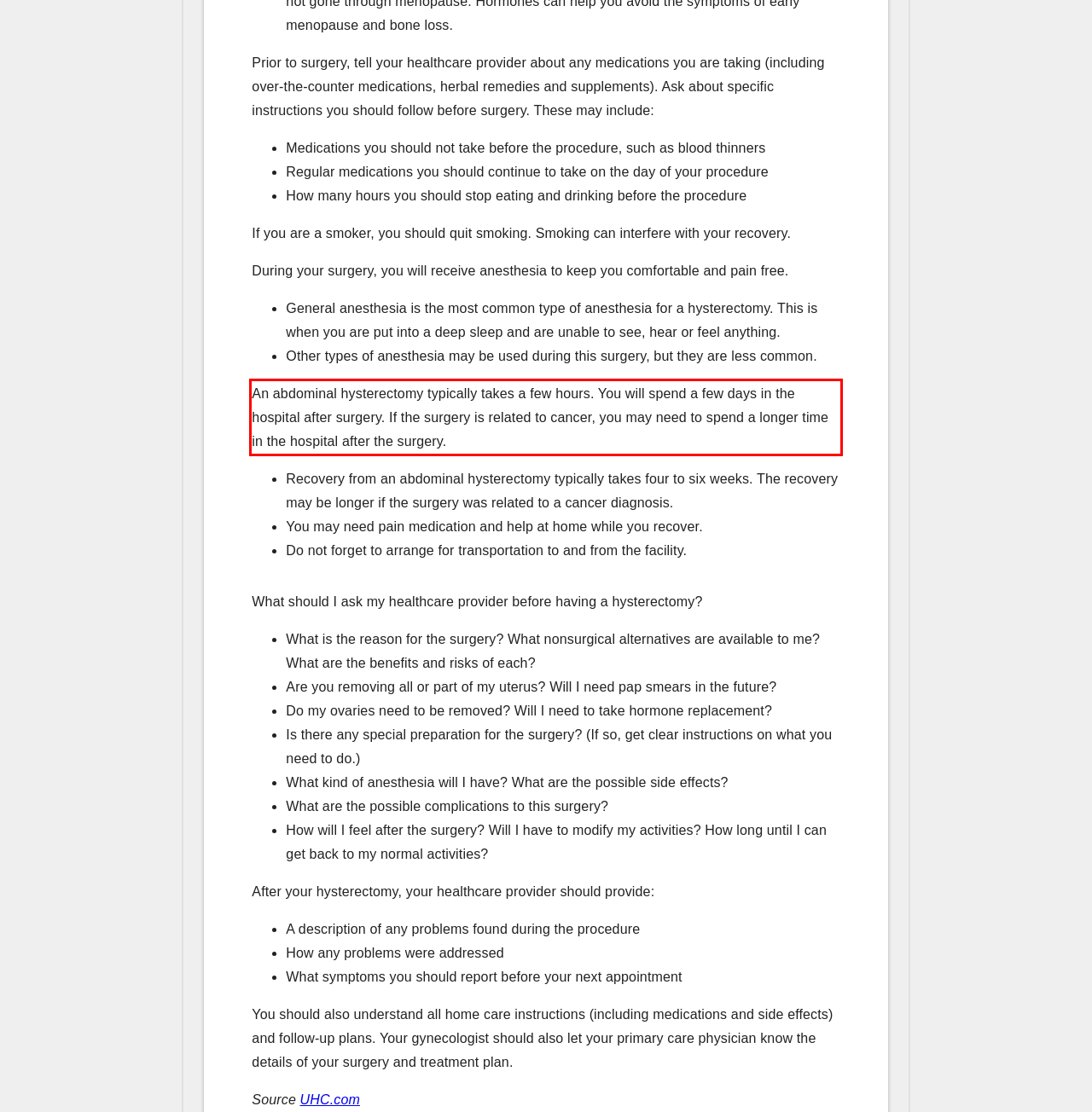Within the provided webpage screenshot, find the red rectangle bounding box and perform OCR to obtain the text content.

An abdominal hysterectomy typically takes a few hours. You will spend a few days in the hospital after surgery. If the surgery is related to cancer, you may need to spend a longer time in the hospital after the surgery.